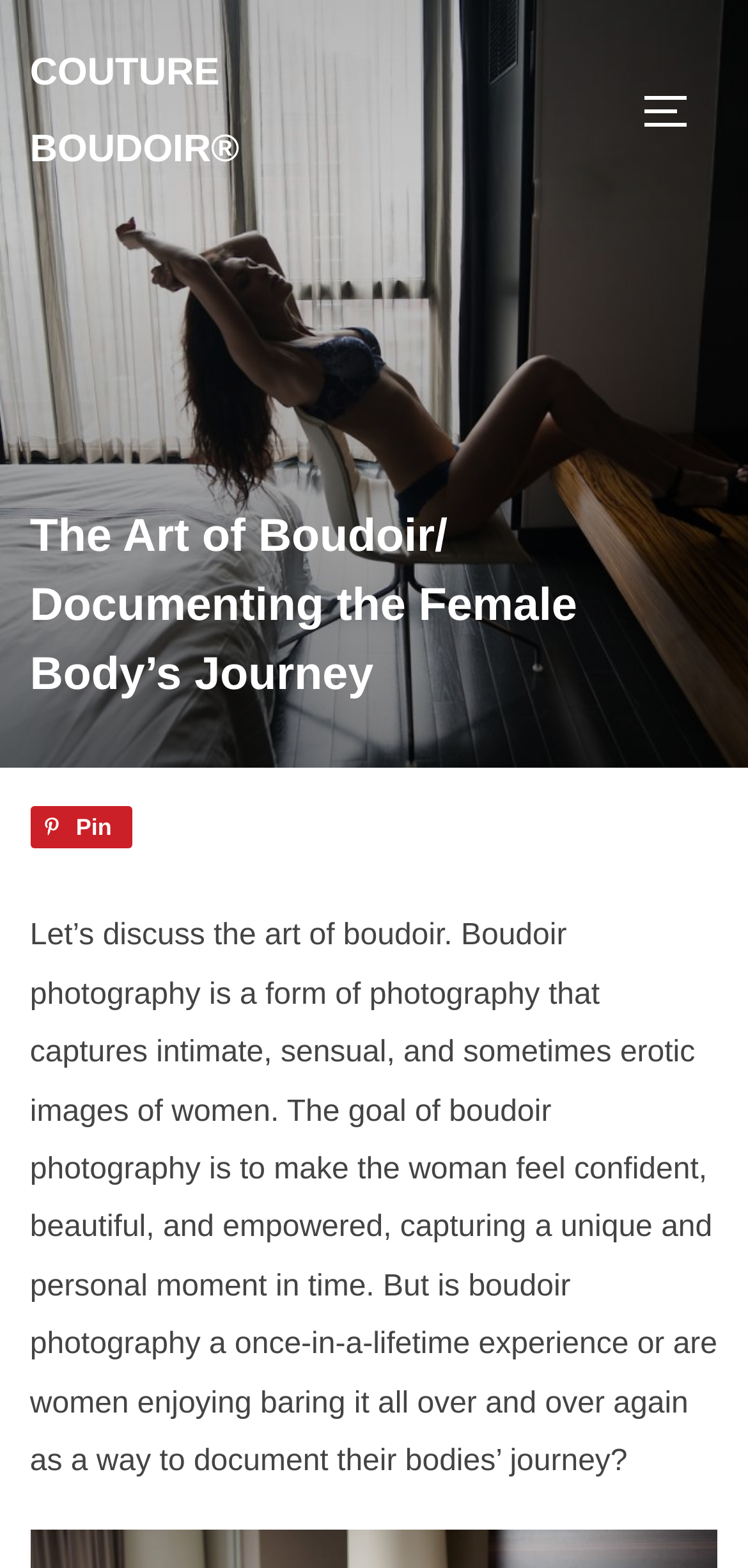Using the details in the image, give a detailed response to the question below:
What type of photography is discussed on this webpage?

Based on the webpage content, specifically the StaticText element, it is clear that the webpage is discussing boudoir photography, which is a form of photography that captures intimate, sensual, and sometimes erotic images of women.